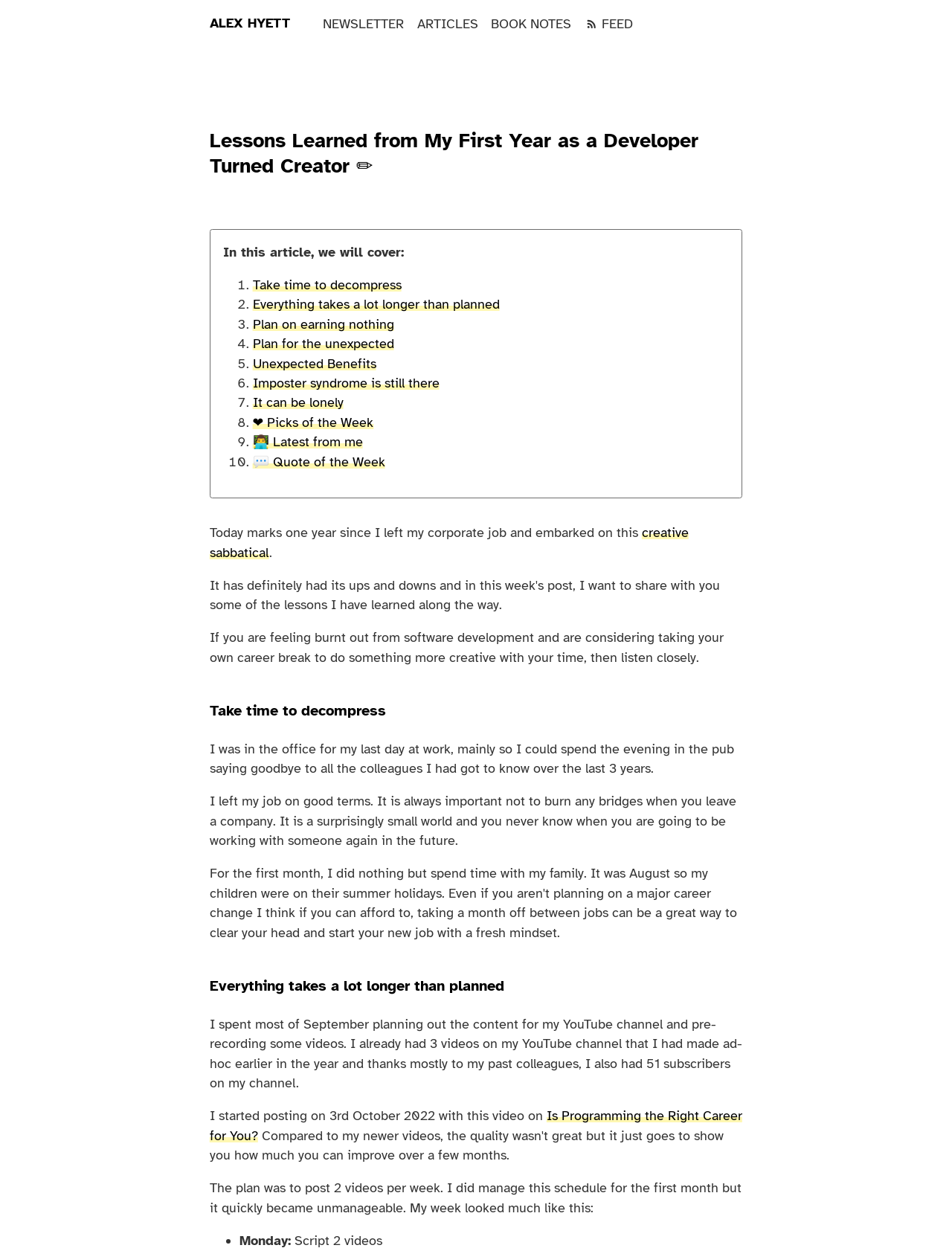Determine the bounding box coordinates of the clickable region to carry out the instruction: "Click on the 'NEWSLETTER' link".

[0.339, 0.011, 0.424, 0.027]